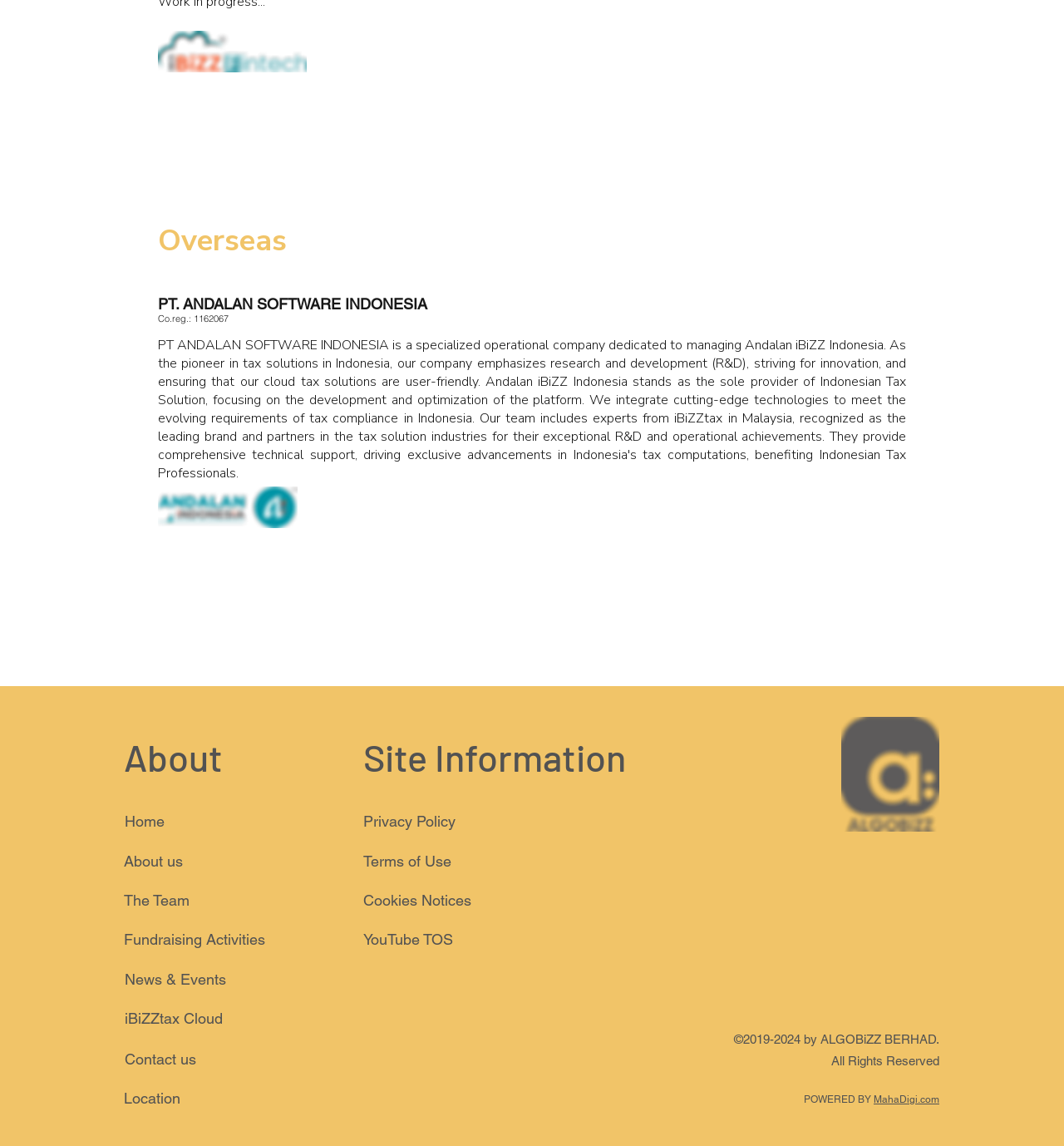Please locate the bounding box coordinates of the element that should be clicked to achieve the given instruction: "Click on Home".

[0.117, 0.708, 0.155, 0.724]